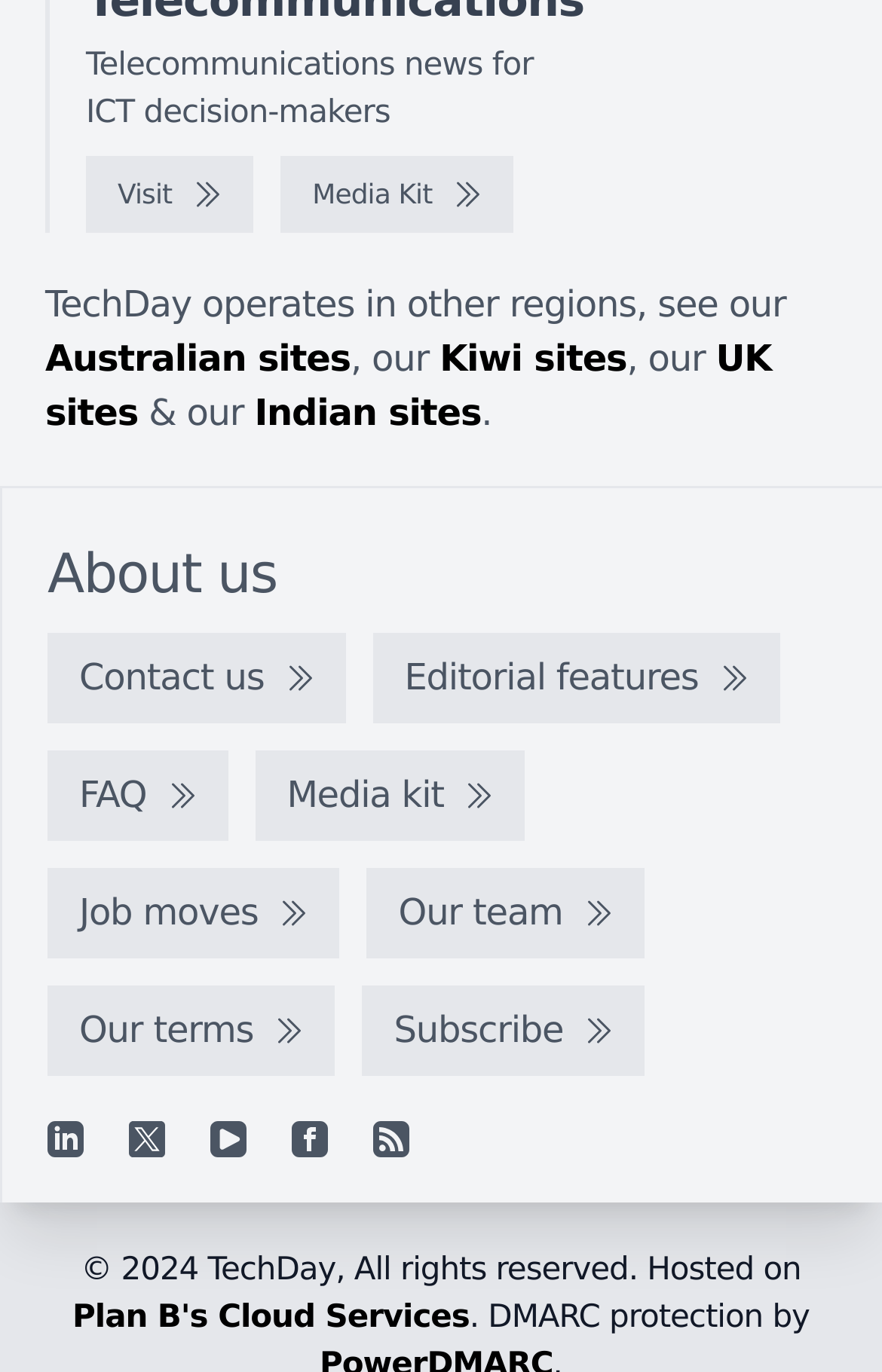Identify the bounding box coordinates of the element to click to follow this instruction: 'View the Australian sites'. Ensure the coordinates are four float values between 0 and 1, provided as [left, top, right, bottom].

[0.051, 0.246, 0.397, 0.278]